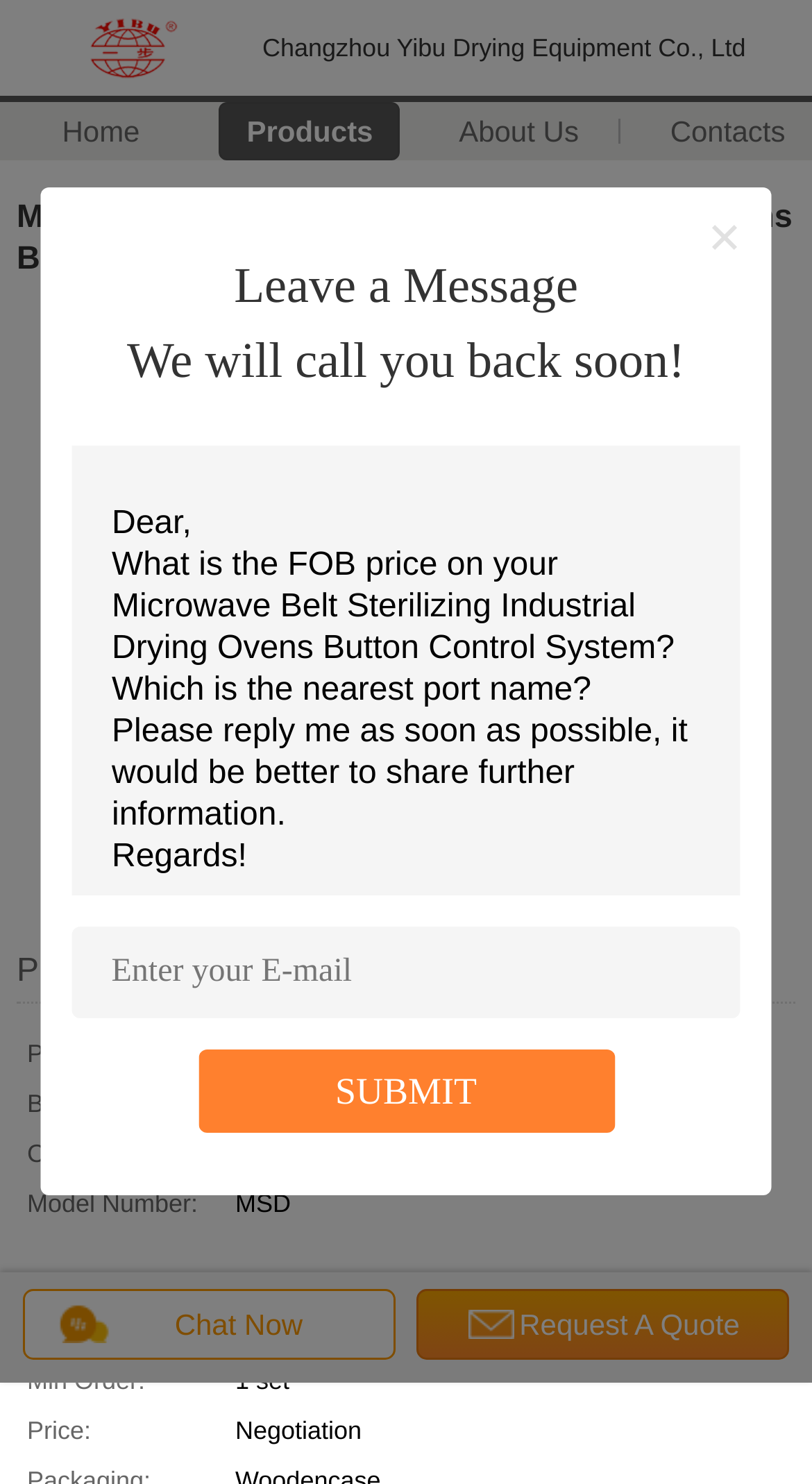Please locate the bounding box coordinates of the element that needs to be clicked to achieve the following instruction: "Click the SUBMIT button". The coordinates should be four float numbers between 0 and 1, i.e., [left, top, right, bottom].

[0.413, 0.721, 0.587, 0.749]